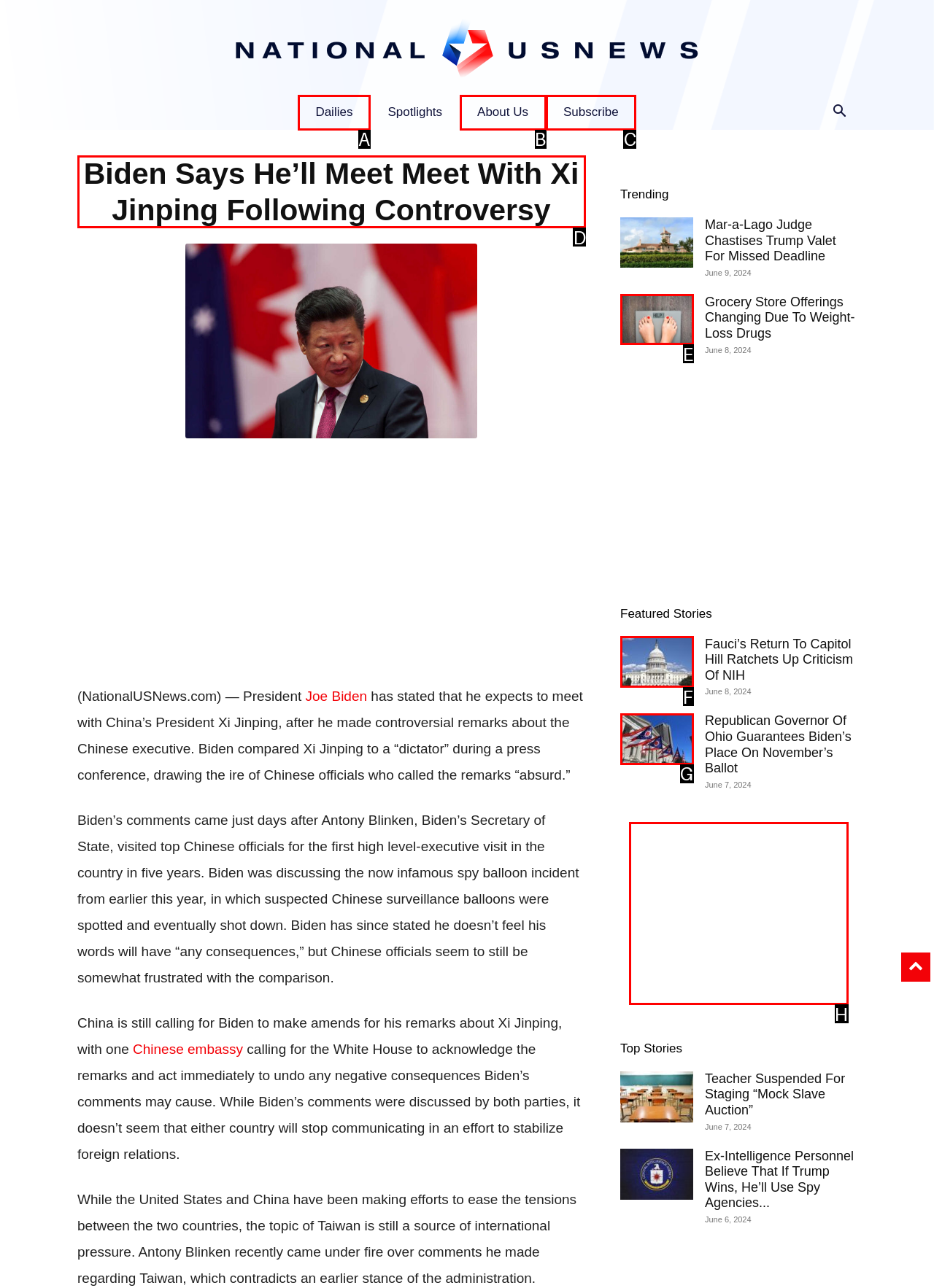Tell me which one HTML element I should click to complete the following task: Read the article about Biden meeting with Xi Jinping
Answer with the option's letter from the given choices directly.

D